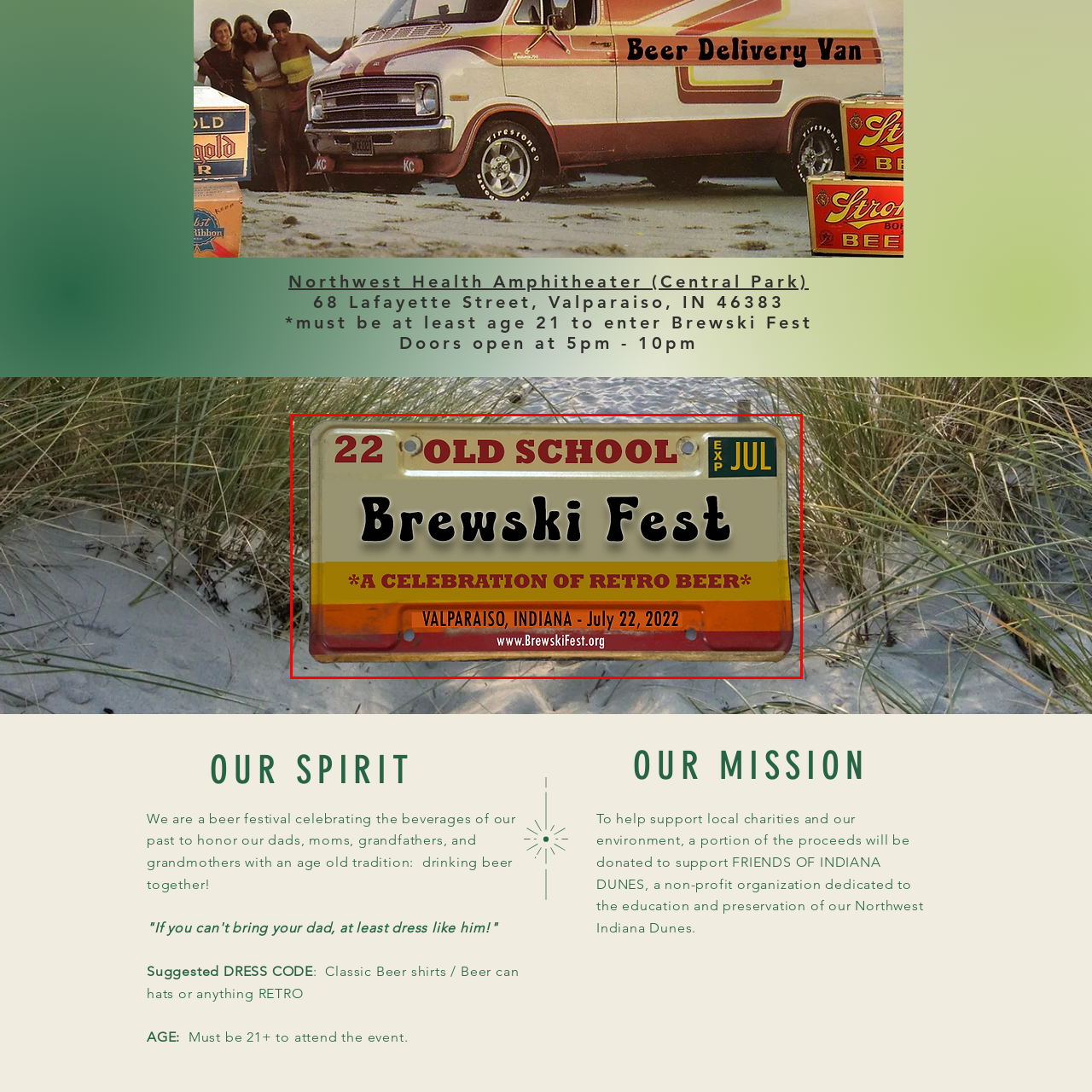Describe the contents of the image that is surrounded by the red box in a detailed manner.

This image features a playful design inspired by a vintage license plate promoting the "Brewski Fest," an event celebrating retro beer. The top of the plate displays the year "22" in bold red, alongside the phrase "OLD SCHOOL," invoking a sense of nostalgia. Centrally positioned, the event name "Brewski Fest" is presented in a striking black font, enhancing its visibility against a yellow and orange background. The tagline "*A CELEBRATION OF RETRO BEER*" is featured prominently beneath the main title, emphasizing the theme of the festival. 

At the bottom, details reveal the event's location and date: "VALPARAISO, INDIANA - July 22, 2022," followed by the website address "www.BrewskiFest.org," encouraging viewers to learn more about this unique celebration. The overall design captures the essence of the festival, merging playful retro aesthetics with a vibrant color scheme, inviting attendees to join in on the fun.